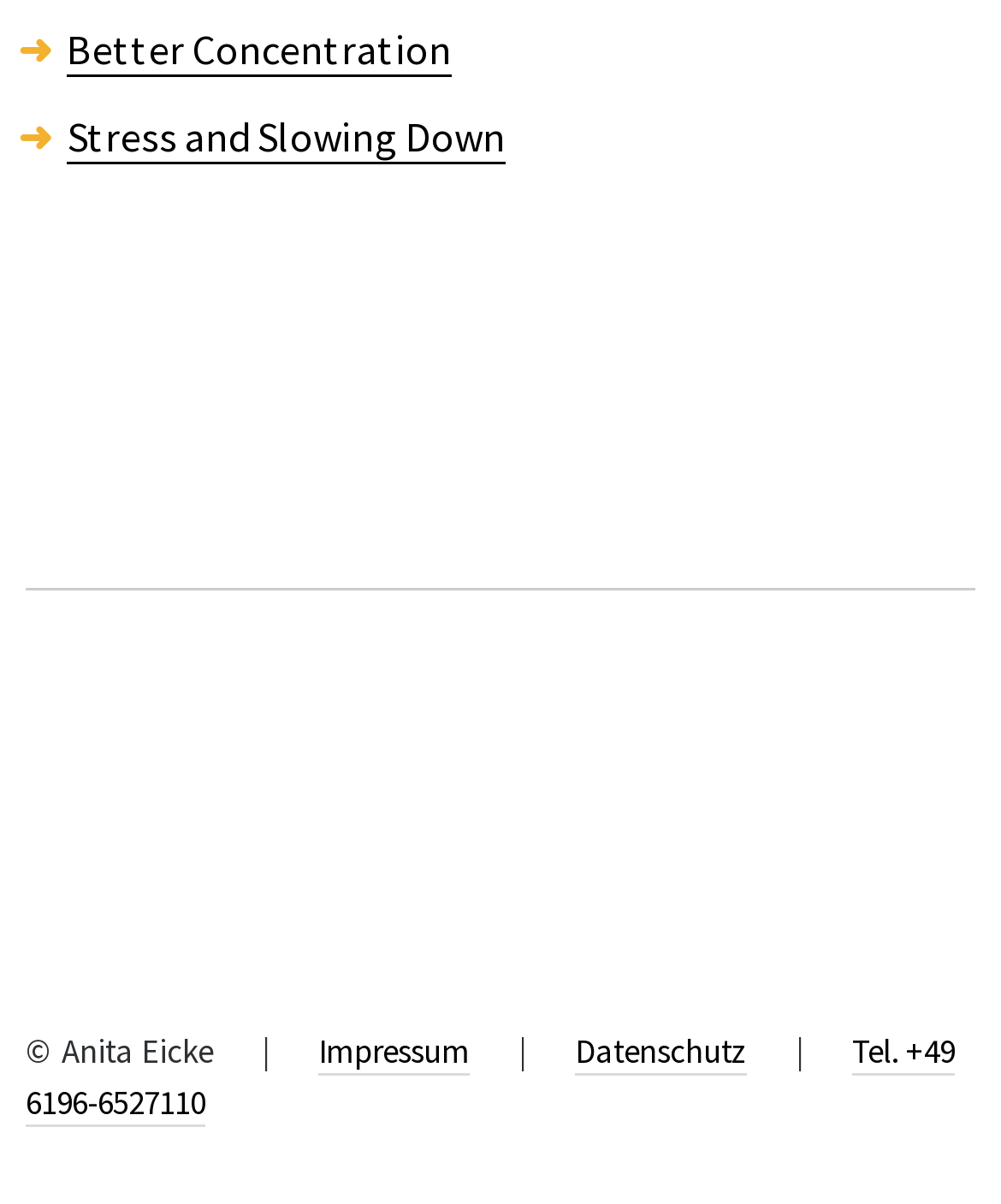Determine the bounding box coordinates in the format (top-left x, top-left y, bottom-right x, bottom-right y). Ensure all values are floating point numbers between 0 and 1. Identify the bounding box of the UI element described by: Stress and Slowing Down

[0.067, 0.091, 0.505, 0.136]